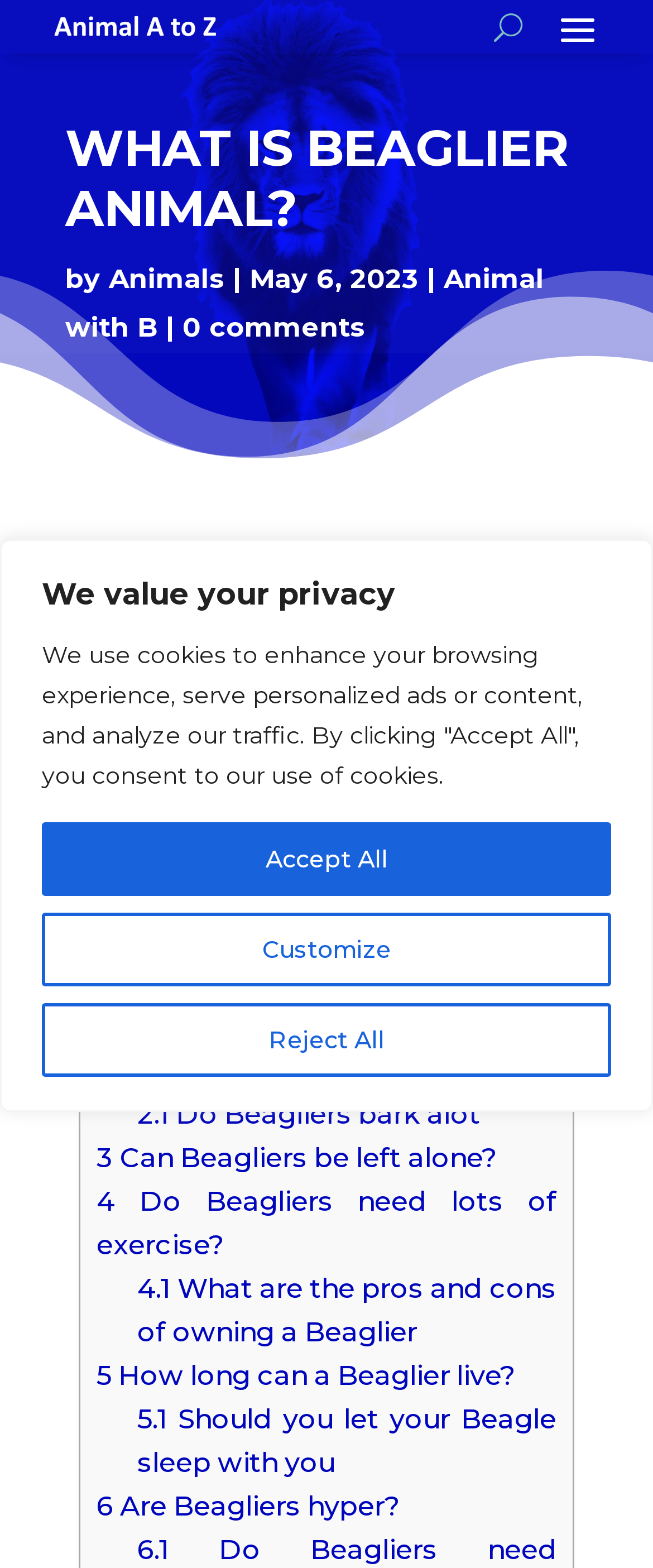Explain the webpage in detail.

This webpage is about Beagliers, a type of dog breed. At the top, there is a privacy notice with three buttons: "Customize", "Reject All", and "Accept All". Below this notice, there is a logo of "Animal A to Z" on the top left, and a button "U" on the top right.

The main content of the webpage starts with a heading "WHAT IS BEAGLIER ANIMAL?" followed by the author's name "by" and a link to "Animals". The date "May 6, 2023" is also displayed. There are links to related articles, including "Animal with B" and "0 comments".

The main article is divided into sections, with a table of contents on the left side. The sections include "Are Beagliers good dogs?", "Do Beagliers bark alot", "Can Beagliers be left alone?", "Do Beagliers need lots of exercise?", and more. Each section has a link to jump to that specific part of the article.

At the bottom of the page, there are navigation links to the previous and next articles.